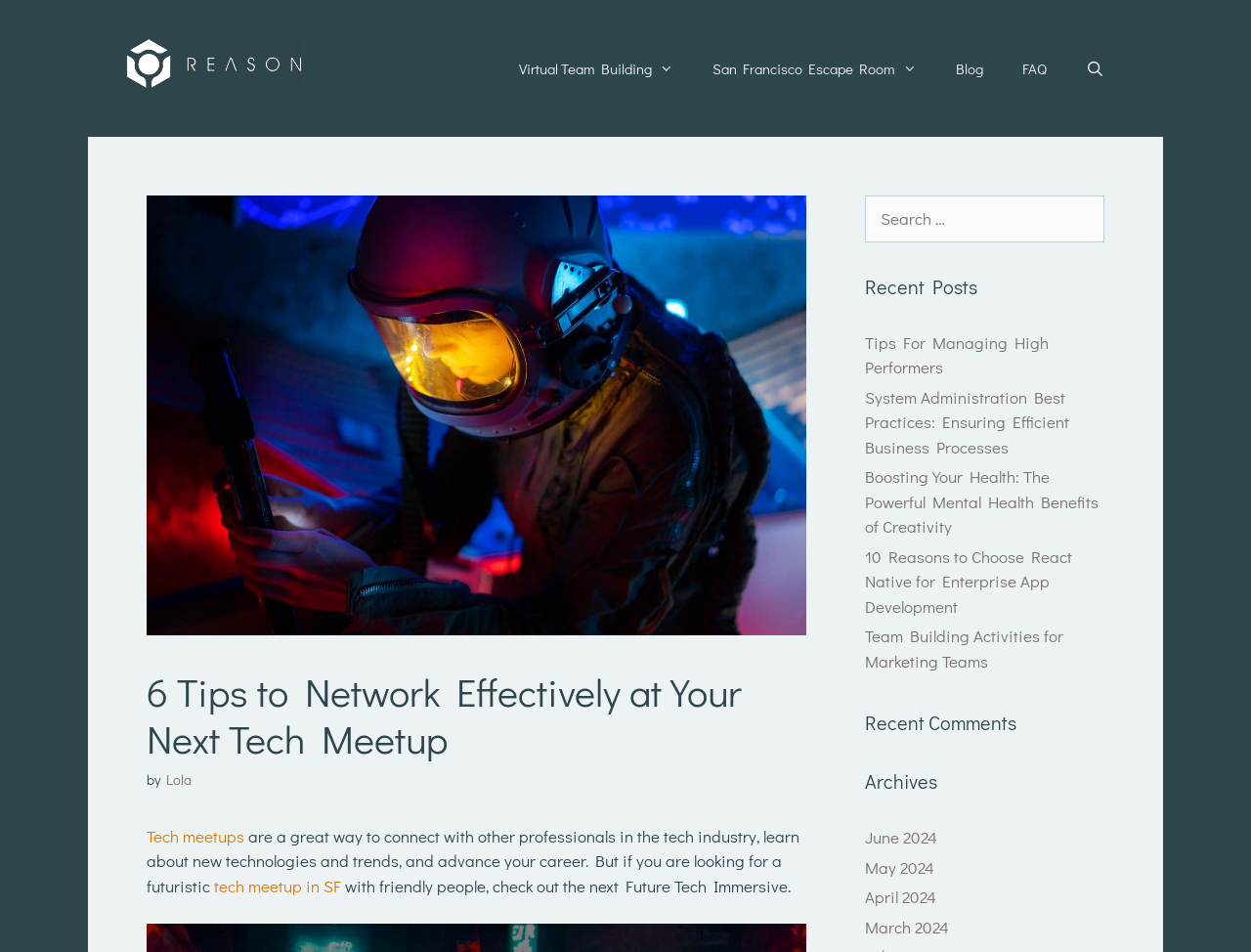Please identify the bounding box coordinates for the region that you need to click to follow this instruction: "Learn about Custom Painting by Heart Workshop".

None